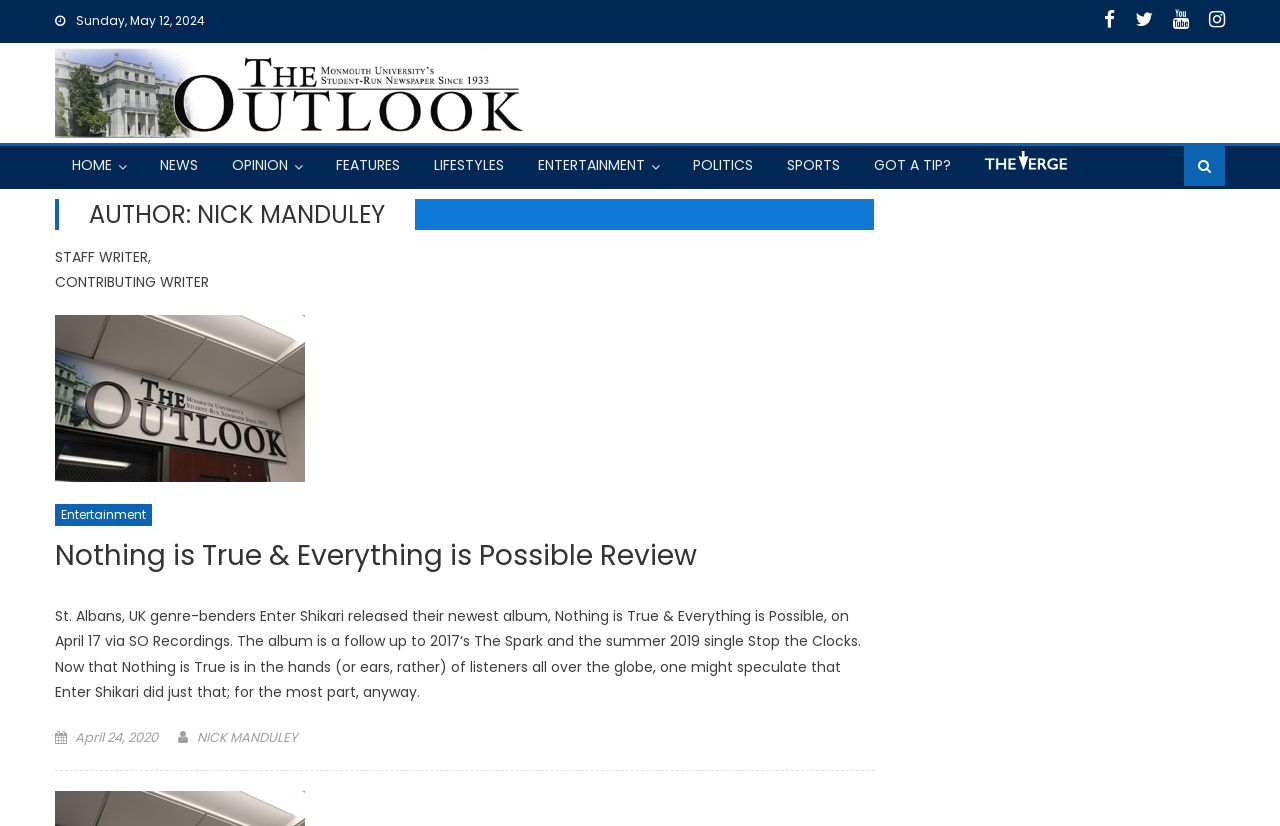What is the name of the record label?
Look at the screenshot and respond with one word or a short phrase.

SO Recordings